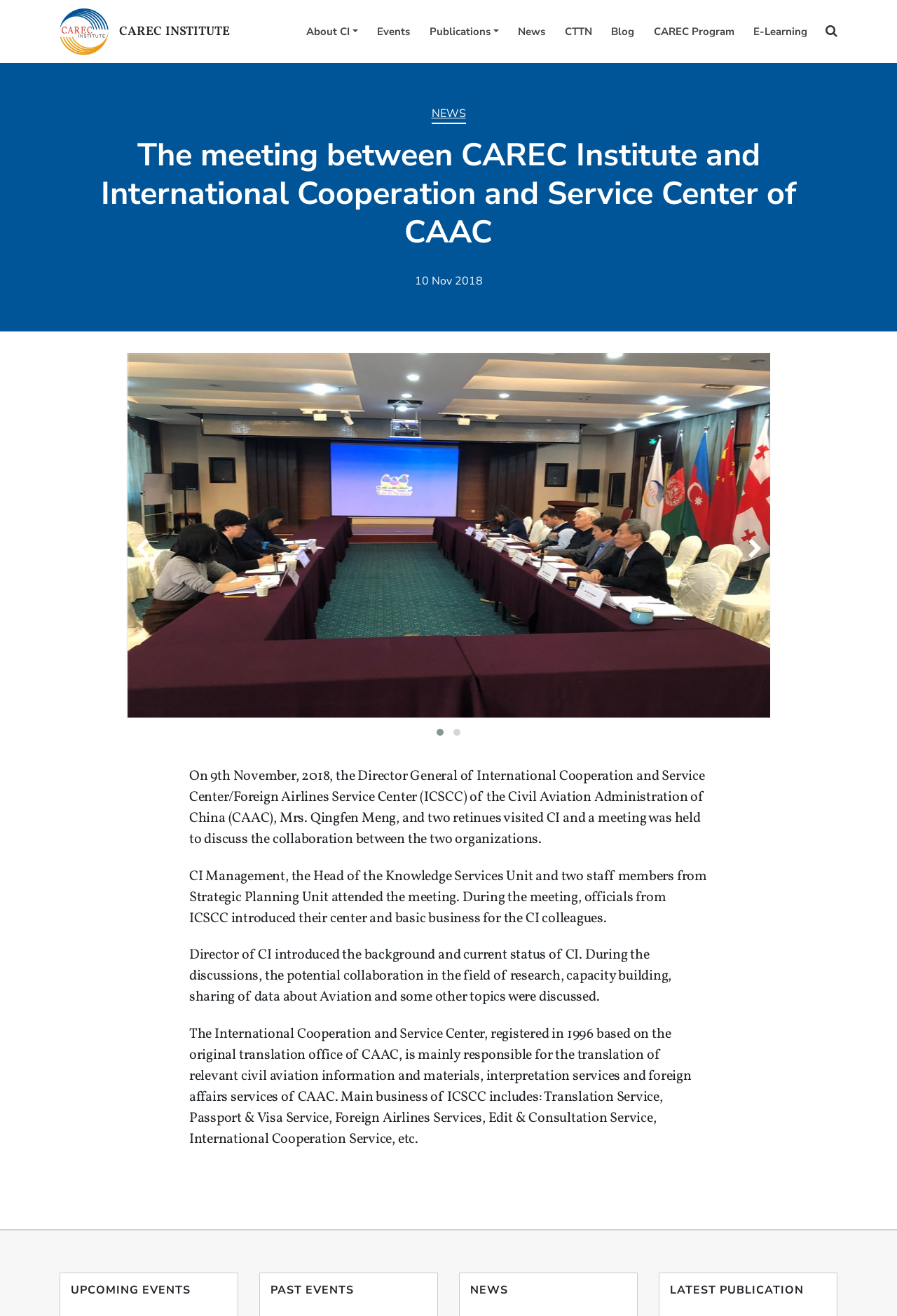Please specify the bounding box coordinates of the clickable region necessary for completing the following instruction: "View the image". The coordinates must consist of four float numbers between 0 and 1, i.e., [left, top, right, bottom].

[0.142, 0.268, 0.861, 0.545]